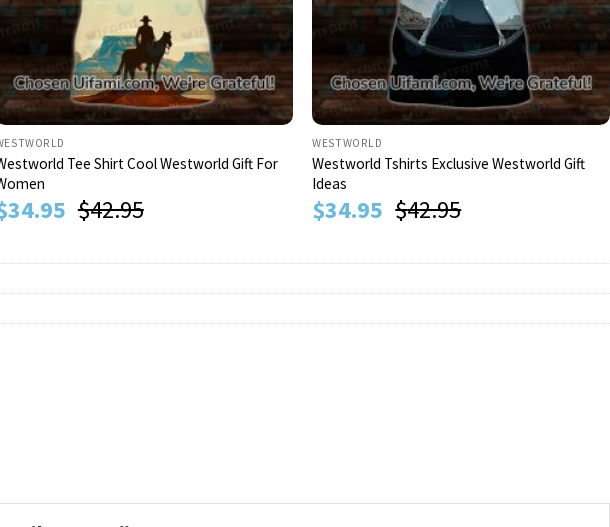Describe the image thoroughly, including all noticeable details.

The image showcases two stylish Westworld-themed t-shirts, perfect for fans of the series. On the left, the "Westworld Tee Shirt Cool Westworld Gift For Women" is presented, originally priced at $42.95, now available for a discounted price of $34.95. The shirt features an artistic design that celebrates the iconic elements of the show, making it an attractive choice for women who want to showcase their fandom. 

On the right, the "Westworld Tshirts Exclusive Westworld Gift Ideas" also retails for $34.95, down from $42.95. This shirt highlights a distinctive Westworld motif, appealing to those looking for unique merchandise that reflects the series' artistic aesthetic. Both shirts are part of a collection that emphasizes quality and creativity, enticing fans to express their love for Westworld in everyday wear. The background hints at a Western-themed atmosphere, aligning perfectly with the theme of the franchise.